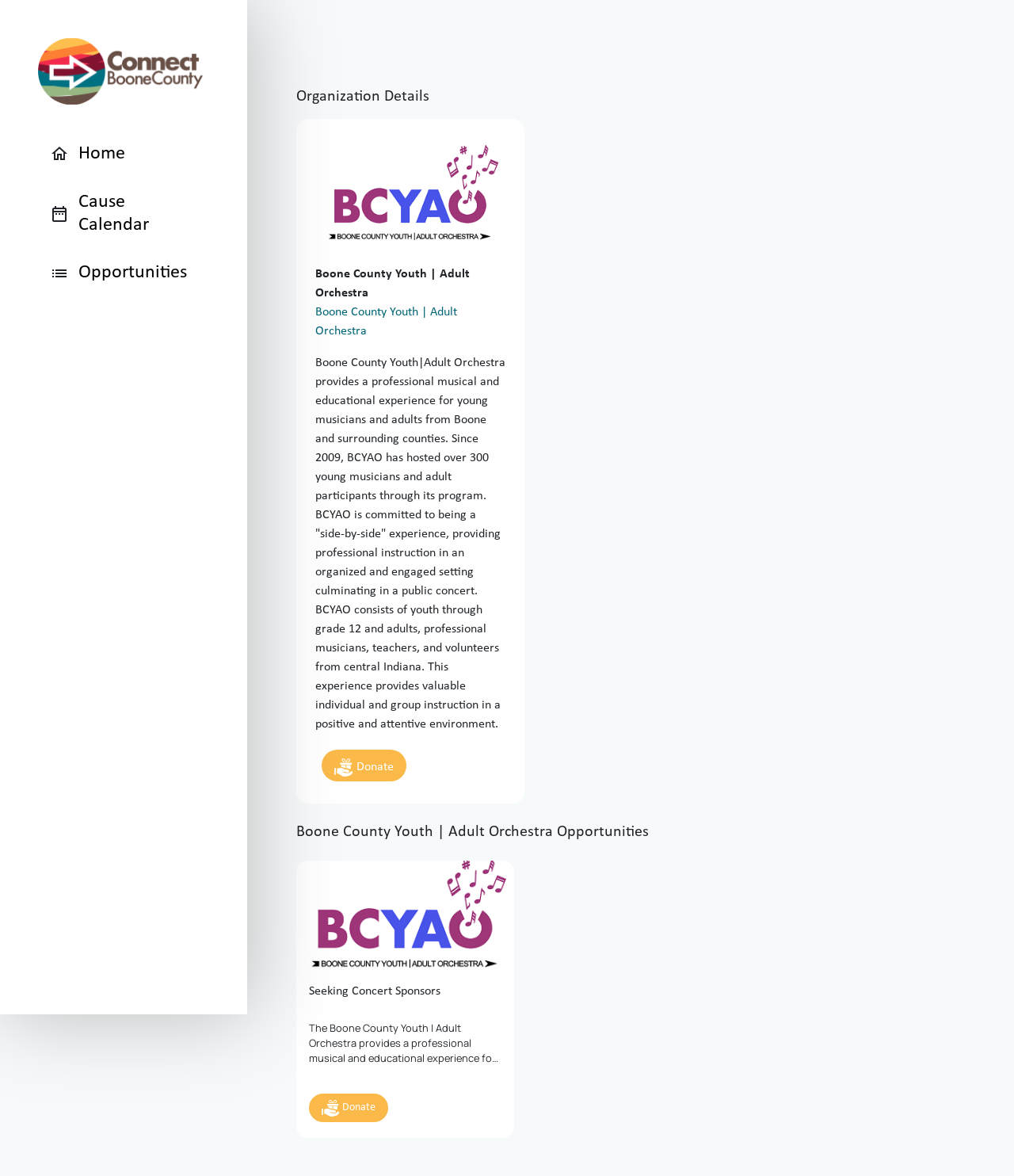What is the call to action on the webpage?
Based on the image, provide your answer in one word or phrase.

Donate